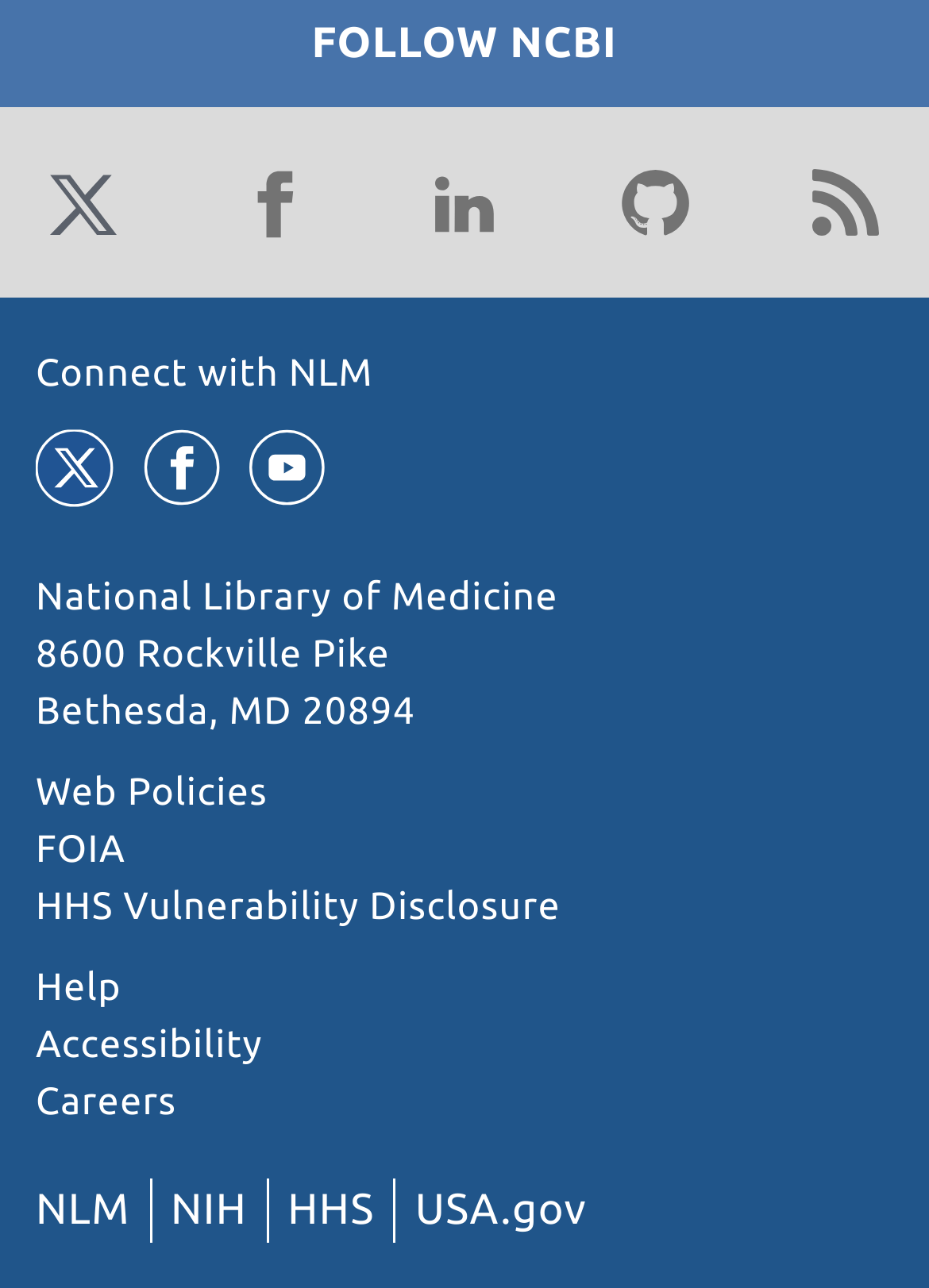Pinpoint the bounding box coordinates for the area that should be clicked to perform the following instruction: "Visit the NLM blog".

[0.859, 0.121, 0.962, 0.195]